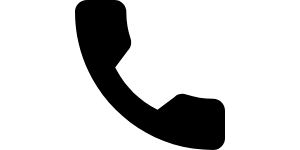Why is the icon placed prominently?
Based on the image, please offer an in-depth response to the question.

The caption suggests that the image is likely placed prominently to encourage engagement and facilitate easy access to customer support or services, implying that the reason for the prominent placement is to encourage engagement.